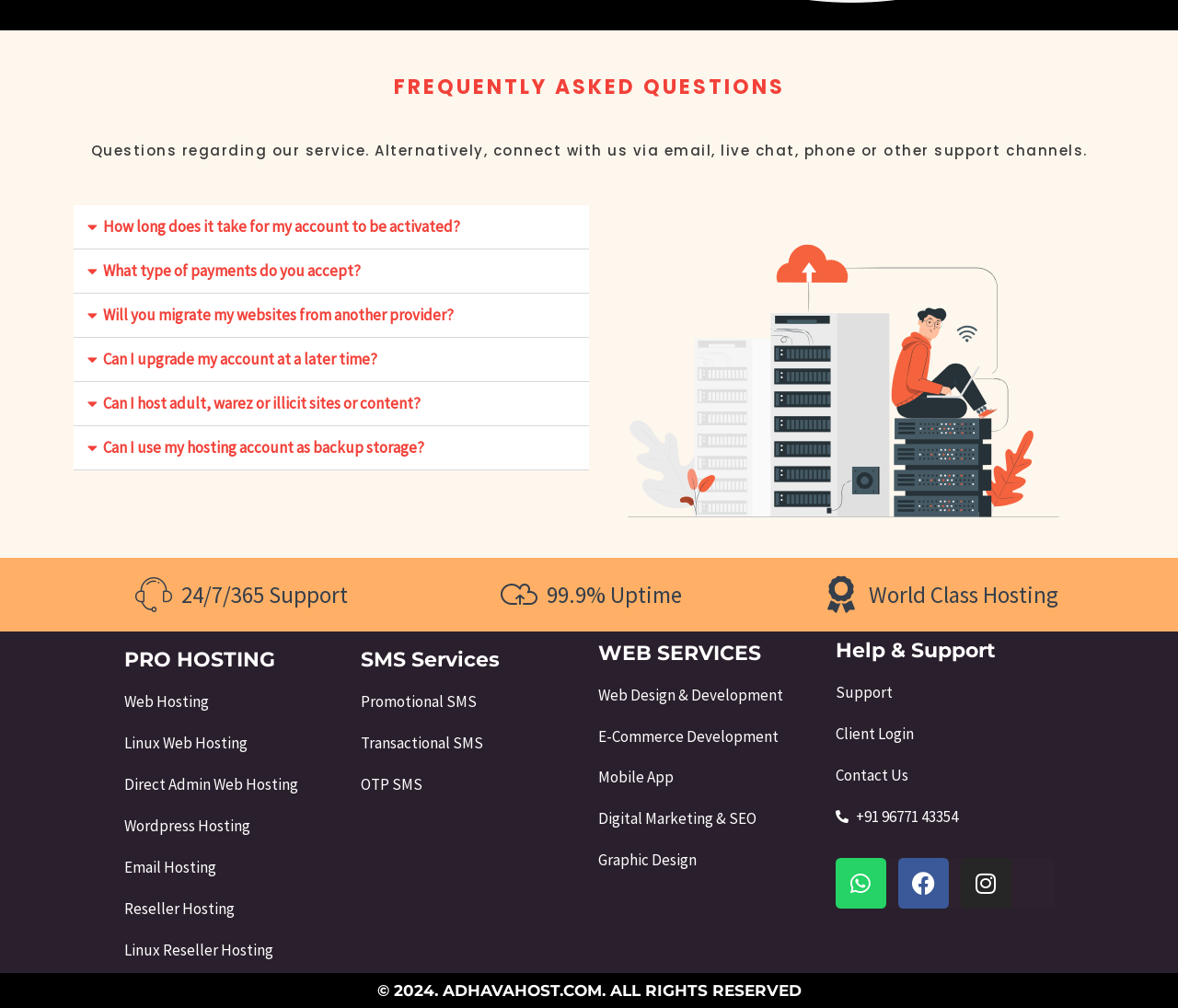Use the information in the screenshot to answer the question comprehensively: What type of hosting does the website offer?

The website offers various types of hosting services, including Web Hosting, Linux Web Hosting, Direct Admin Web Hosting, and WordPress Hosting, as indicated by the links under the 'PRO HOSTING' heading.